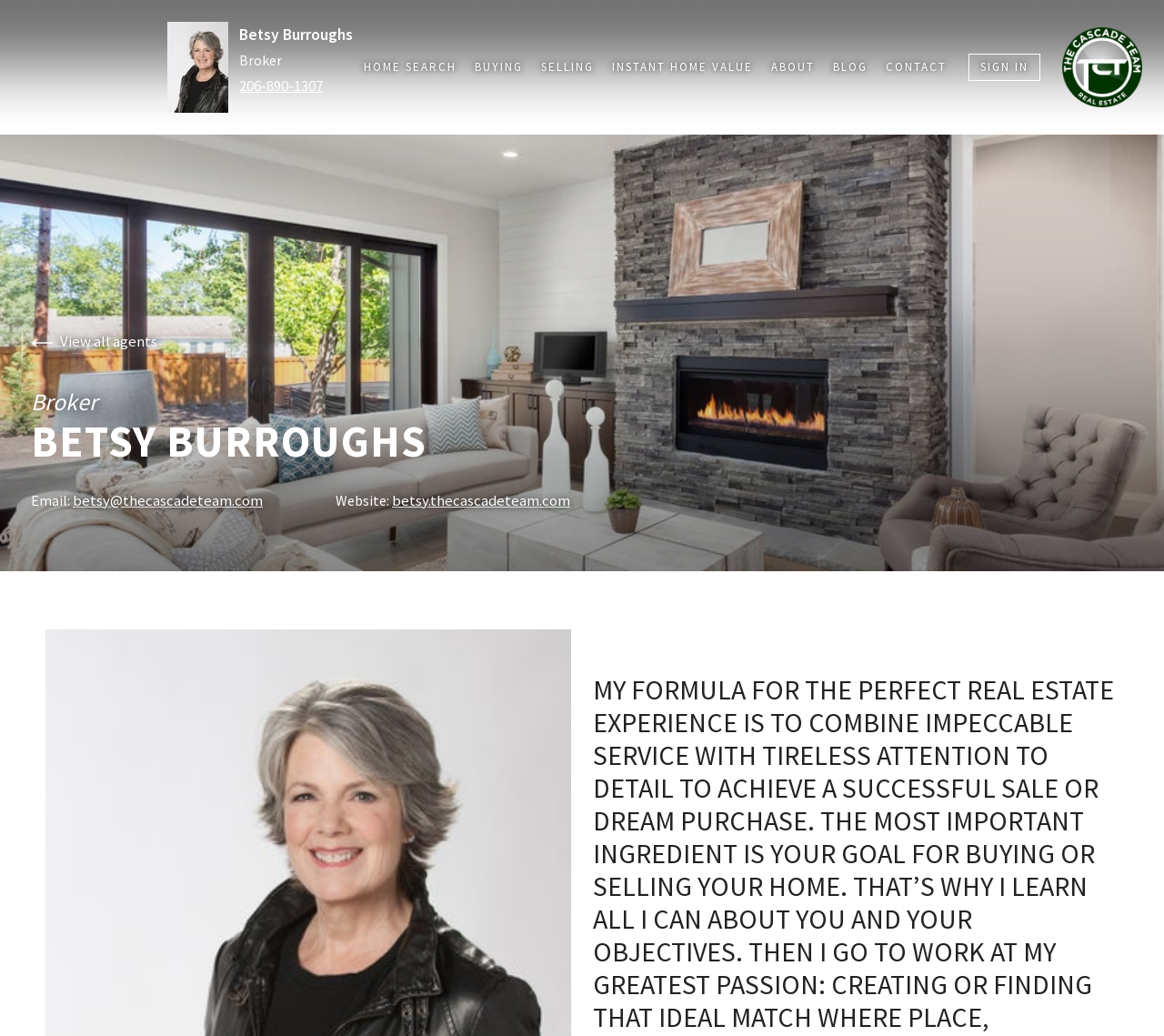Explain the webpage in detail, including its primary components.

This webpage is about Betsy Burroughs, a broker. At the top left corner, there is a site logo, which is an image linked to the homepage. Next to the logo, there is a text "Broker" and a phone number "206-890-1307" which is a clickable link. 

On the top navigation bar, there are several links, including "HOME SEARCH", "BUYING", "SELLING", "INSTANT HOME VALUE", "ABOUT", "BLOG", "CONTACT", and "SIGN IN", arranged from left to right. 

At the top right corner, there is another logo, "The Cascade Team Logo", which is also linked to the homepage. 

Below the navigation bar, there is a section dedicated to Betsy Burroughs. Her name is displayed in a large font, and below it, there are her email address and website, both of which are clickable links. 

On the left side of this section, there is a link "View all agents" with an arrow left icon, indicating that it may lead to a list of agents.